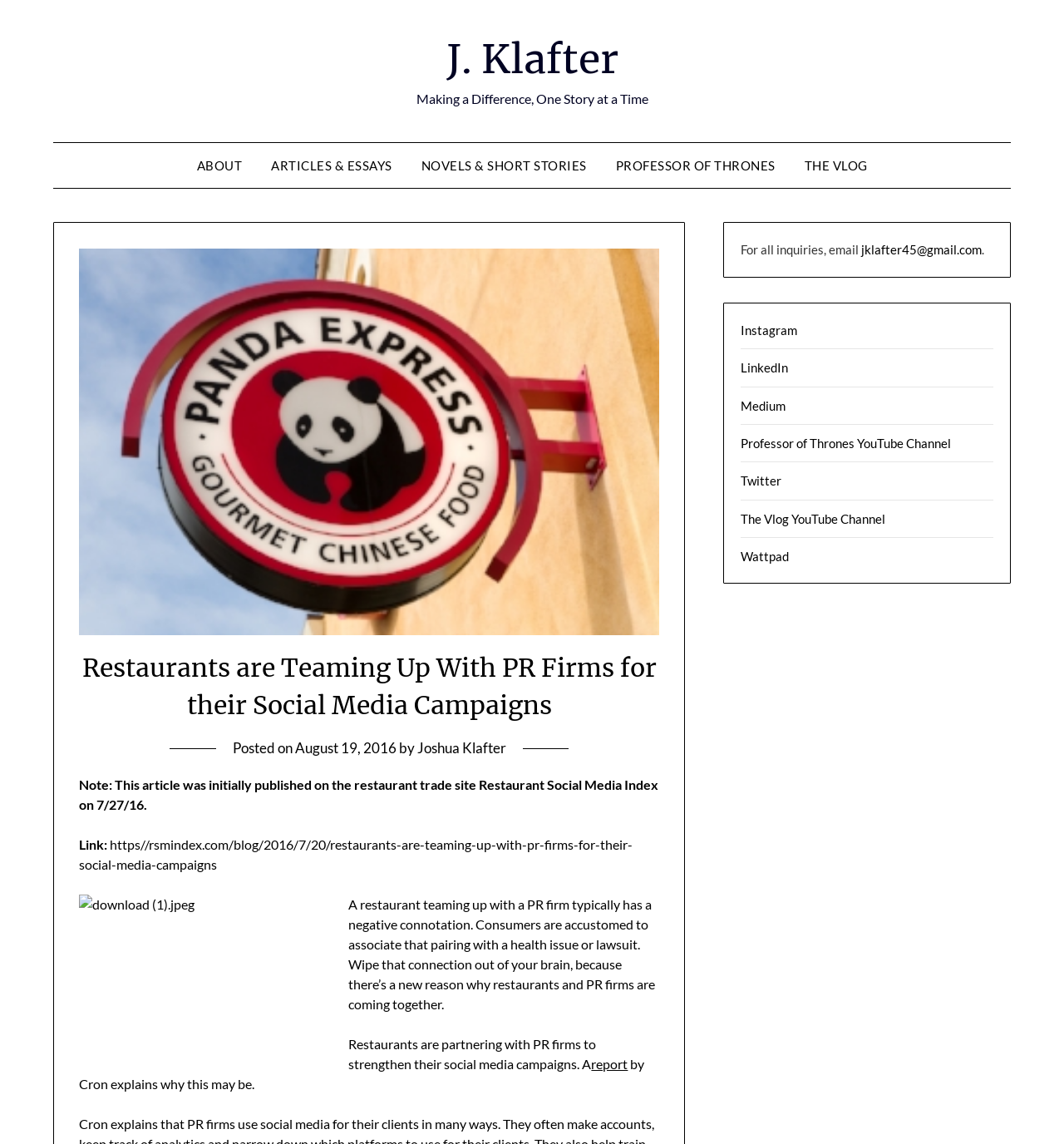Kindly determine the bounding box coordinates for the clickable area to achieve the given instruction: "Contact the author via jklafter45@gmail.com".

[0.81, 0.212, 0.923, 0.225]